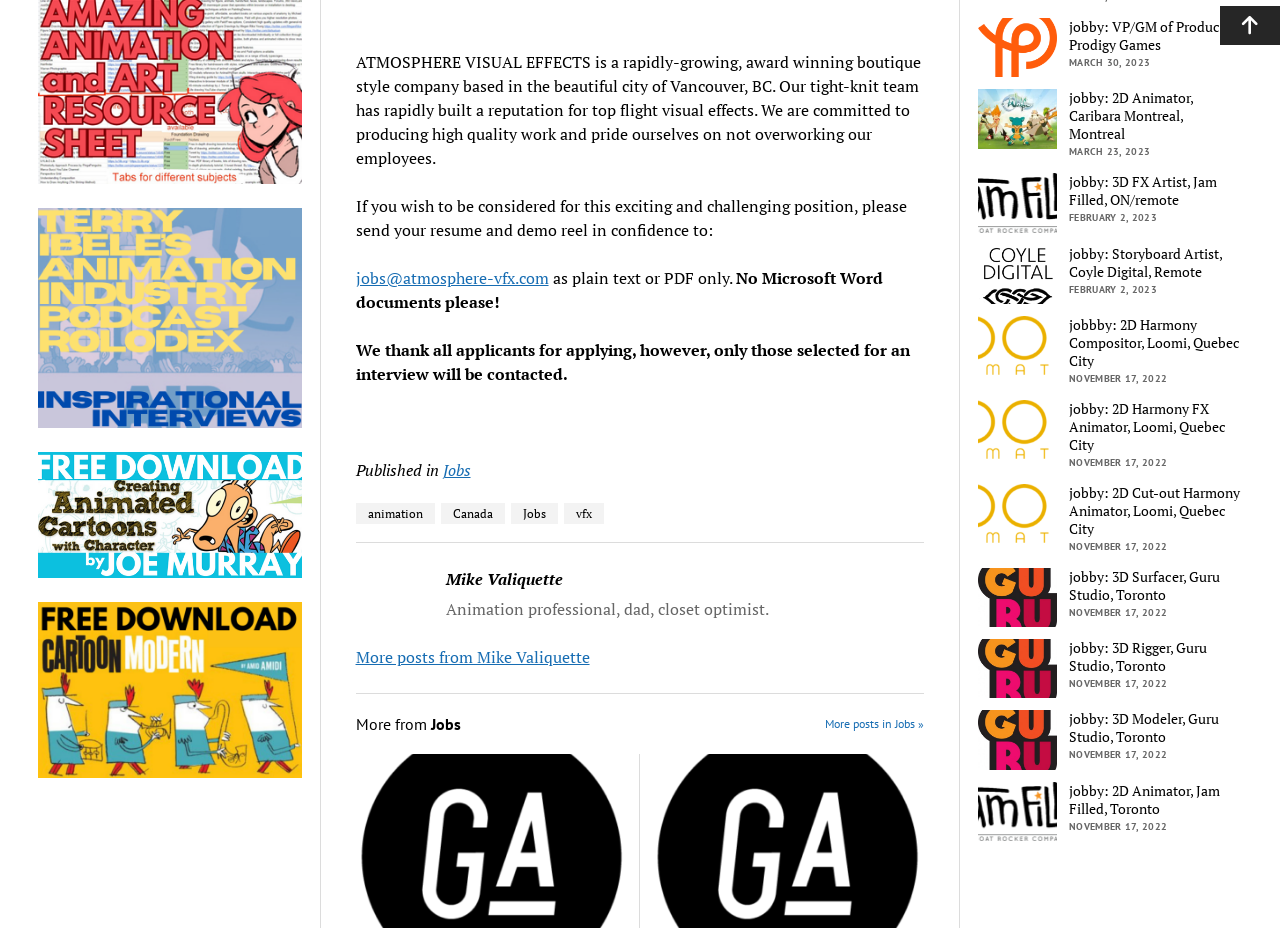Locate the bounding box coordinates of the element I should click to achieve the following instruction: "View more posts from Mike Valiquette".

[0.278, 0.696, 0.461, 0.72]